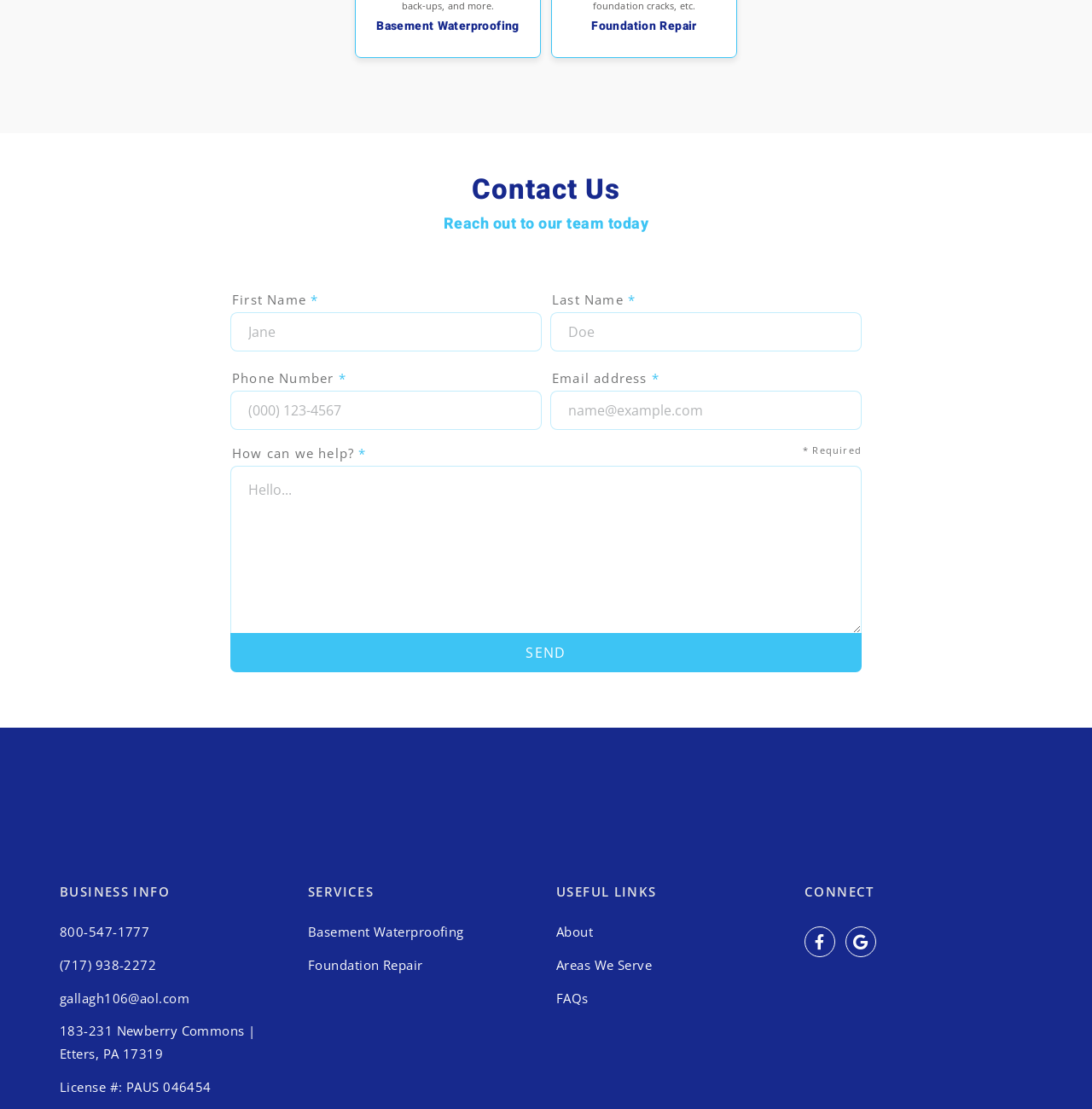Find the bounding box coordinates of the element to click in order to complete the given instruction: "Click Basement Waterproofing."

[0.282, 0.832, 0.425, 0.848]